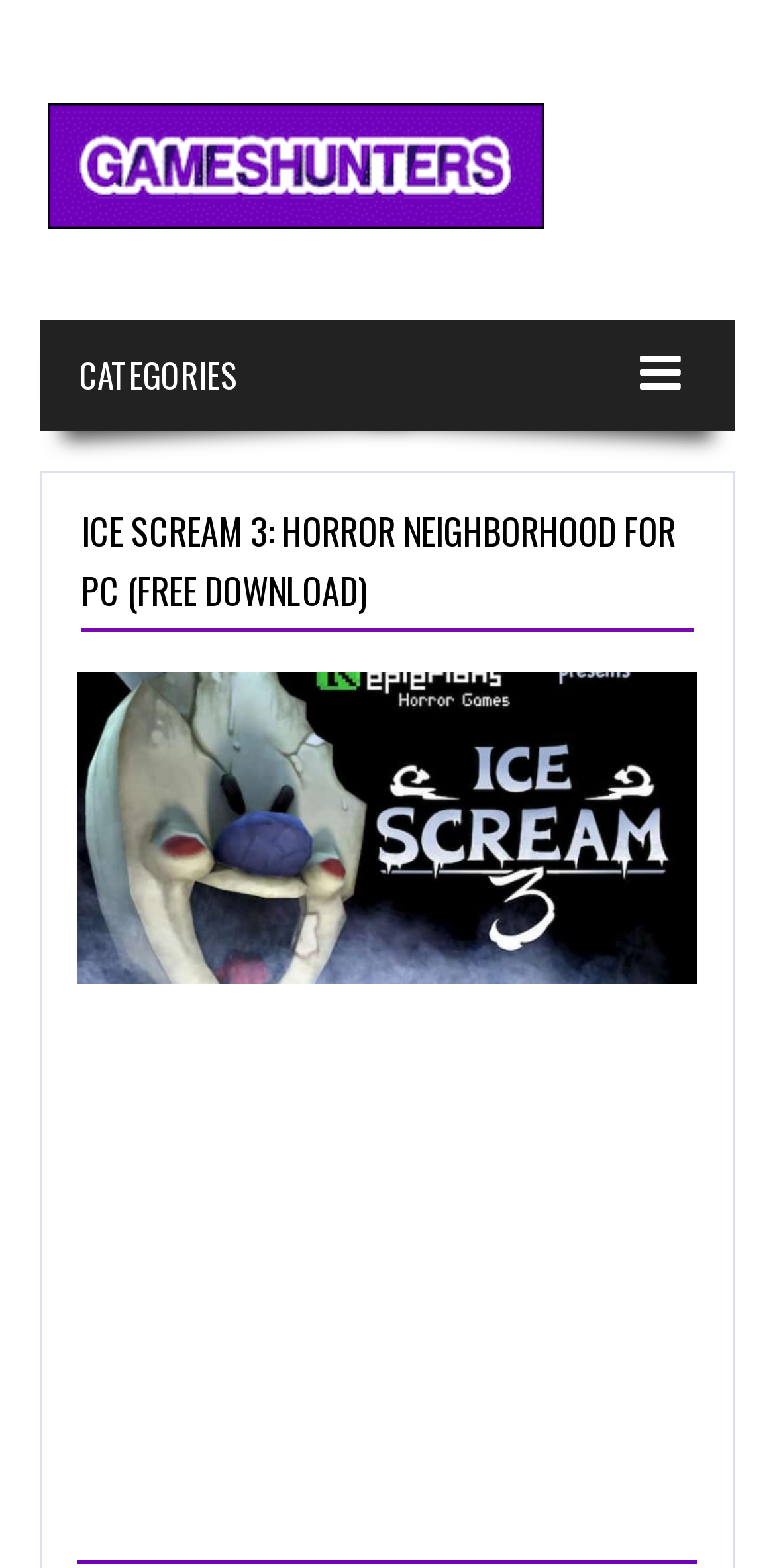What is the category of the game being offered for free download?
Using the image, provide a detailed and thorough answer to the question.

The answer can be inferred by looking at the title of the game, which is 'ICE SCREAM 3: HORROR NEIGHBORHOOD FOR PC (FREE DOWNLOAD)'. The word 'Horror' in the title suggests that the game belongs to the horror category.